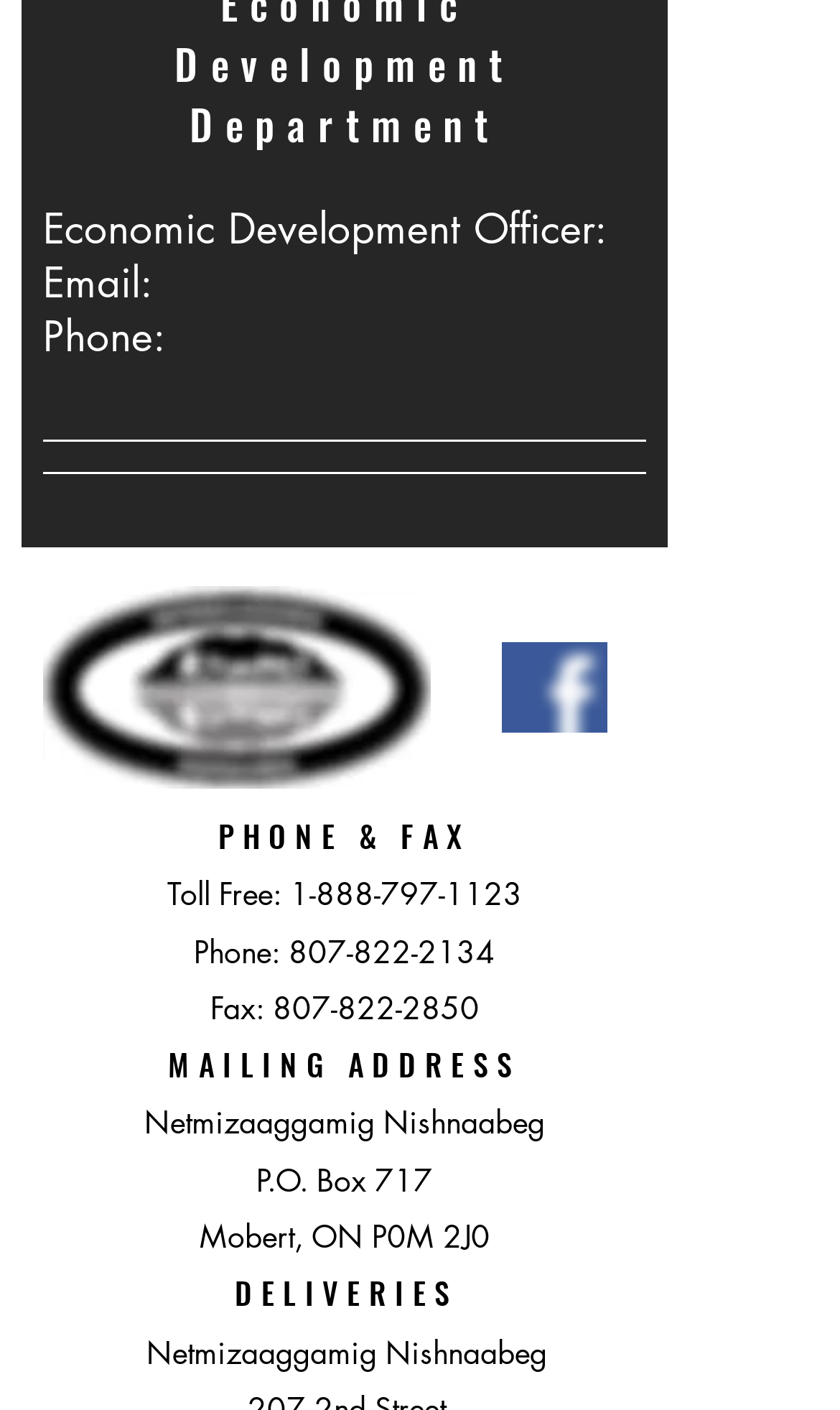Locate the UI element described as follows: "807-822-2134". Return the bounding box coordinates as four float numbers between 0 and 1 in the order [left, top, right, bottom].

[0.344, 0.66, 0.59, 0.689]